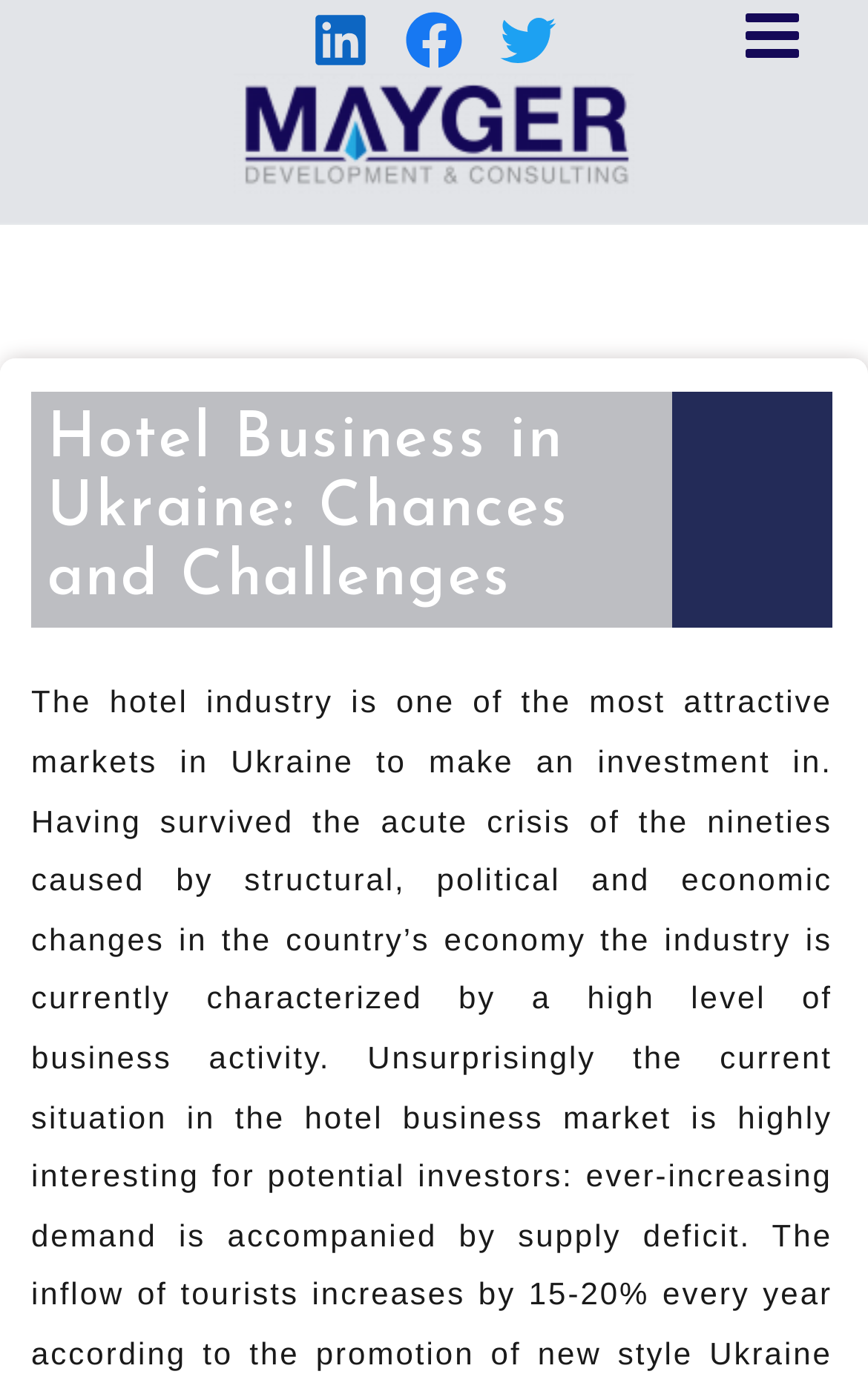Respond to the following query with just one word or a short phrase: 
What is the width of the Facebook link?

0.076